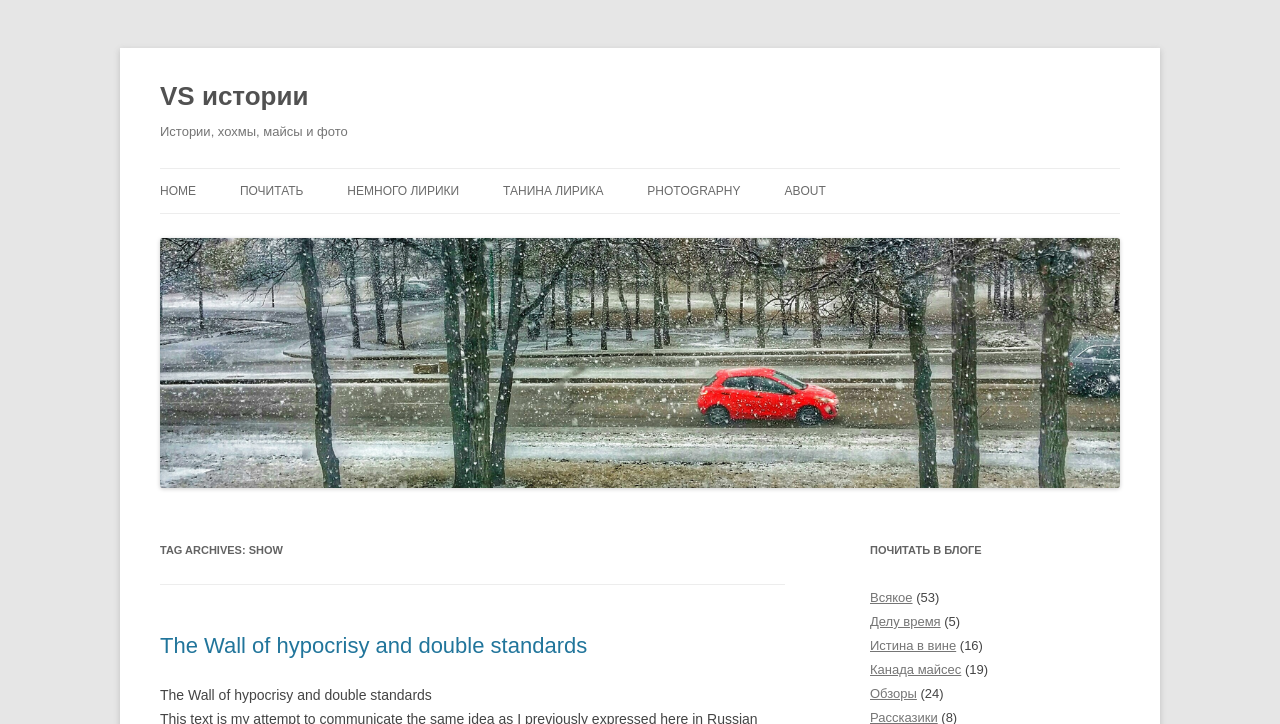Examine the screenshot and answer the question in as much detail as possible: What is the name of the website?

The name of the website can be determined by looking at the heading element 'VS истории' at the top of the webpage, which is likely to be the title of the website.